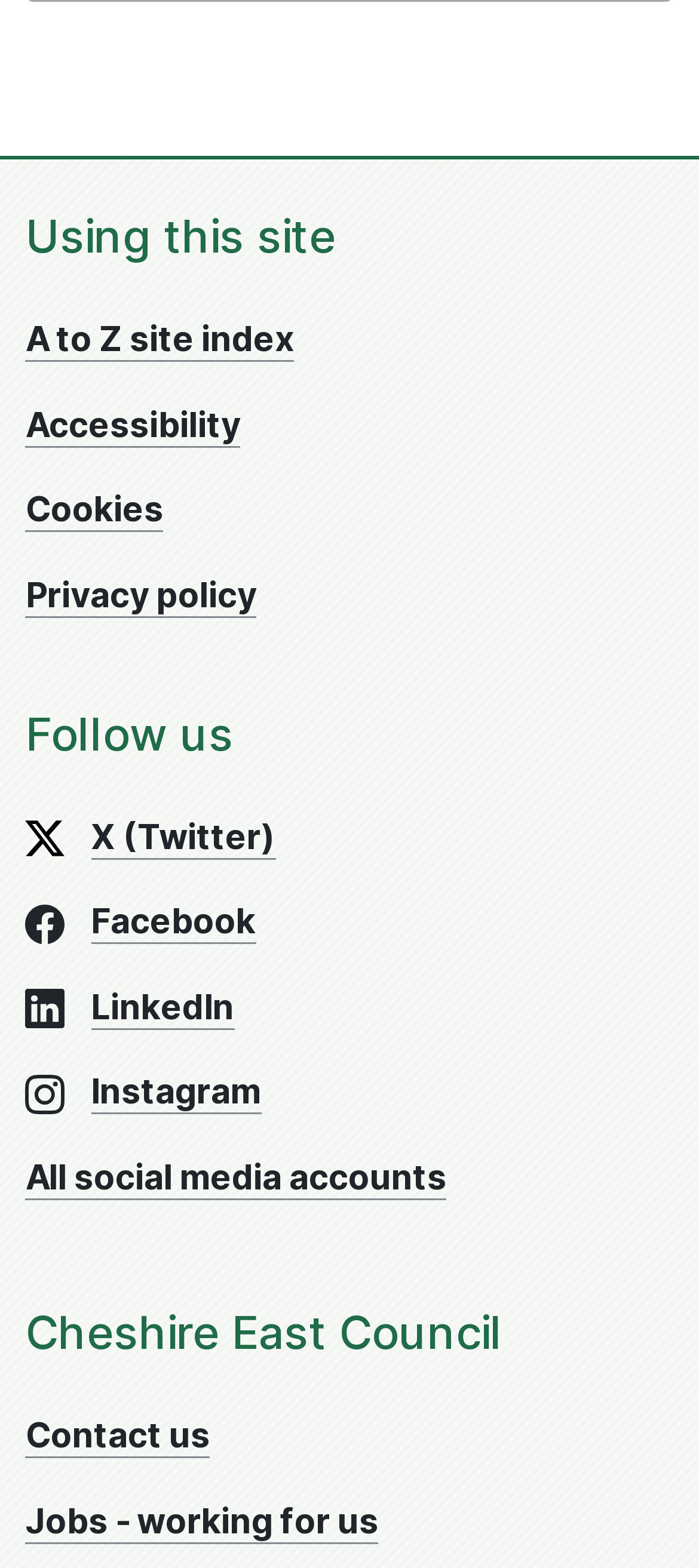Find the bounding box of the UI element described as: "All social media accounts". The bounding box coordinates should be given as four float values between 0 and 1, i.e., [left, top, right, bottom].

[0.037, 0.738, 0.639, 0.765]